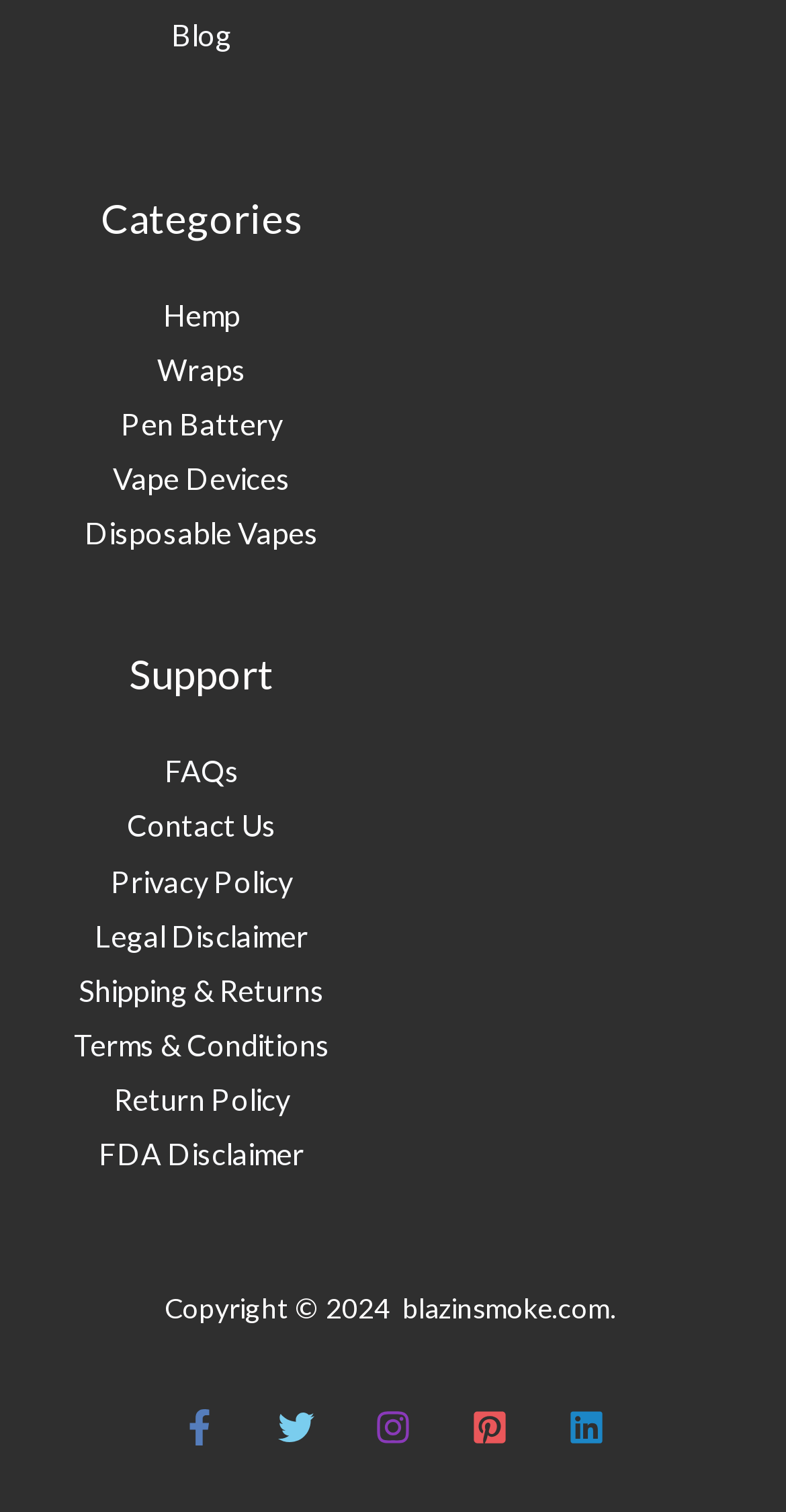Reply to the question with a brief word or phrase: What is the copyright year?

2024